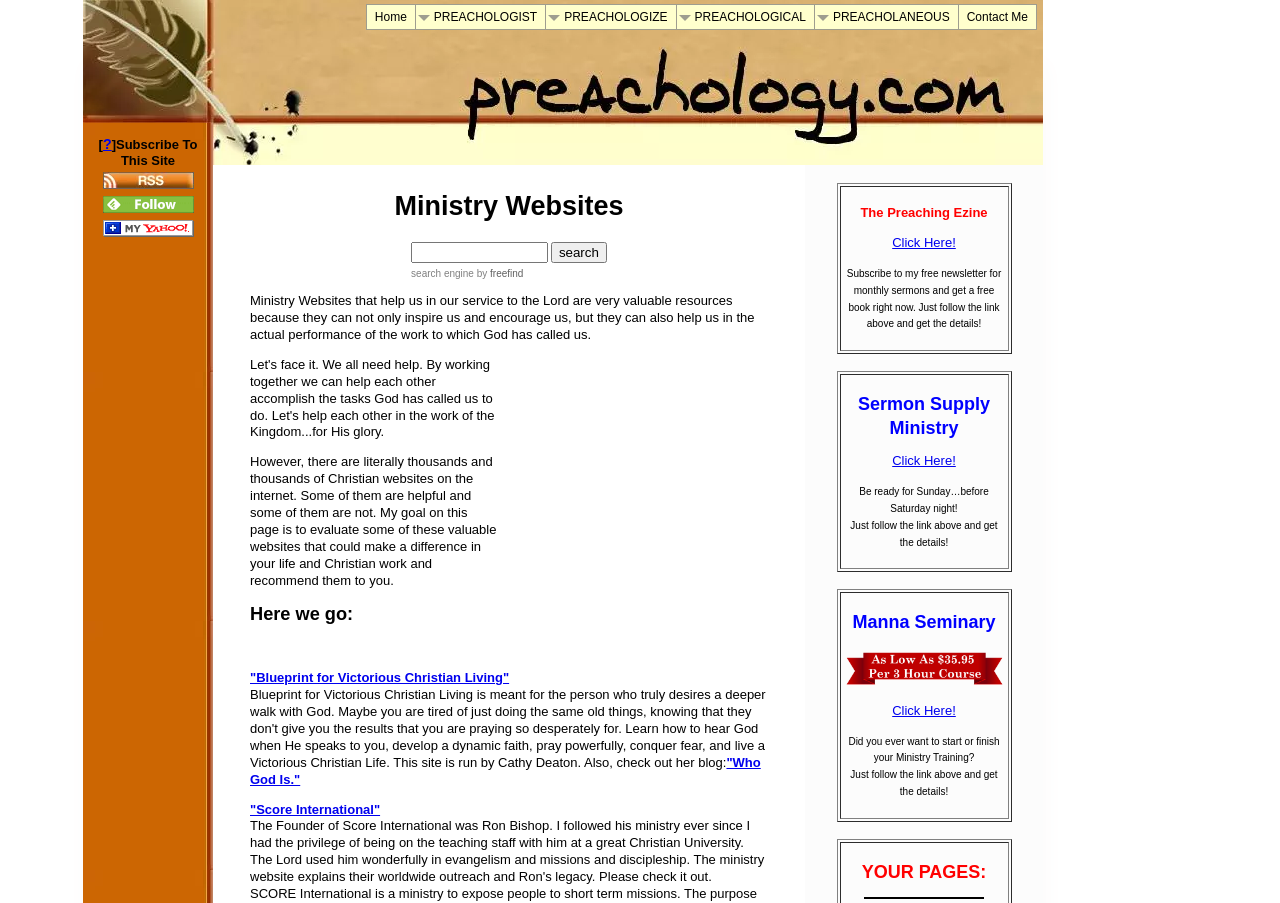Given the element description, predict the bounding box coordinates in the format (top-left x, top-left y, bottom-right x, bottom-right y). Make sure all values are between 0 and 1. Here is the element description: alt="Add to My Yahoo!"

[0.08, 0.251, 0.151, 0.267]